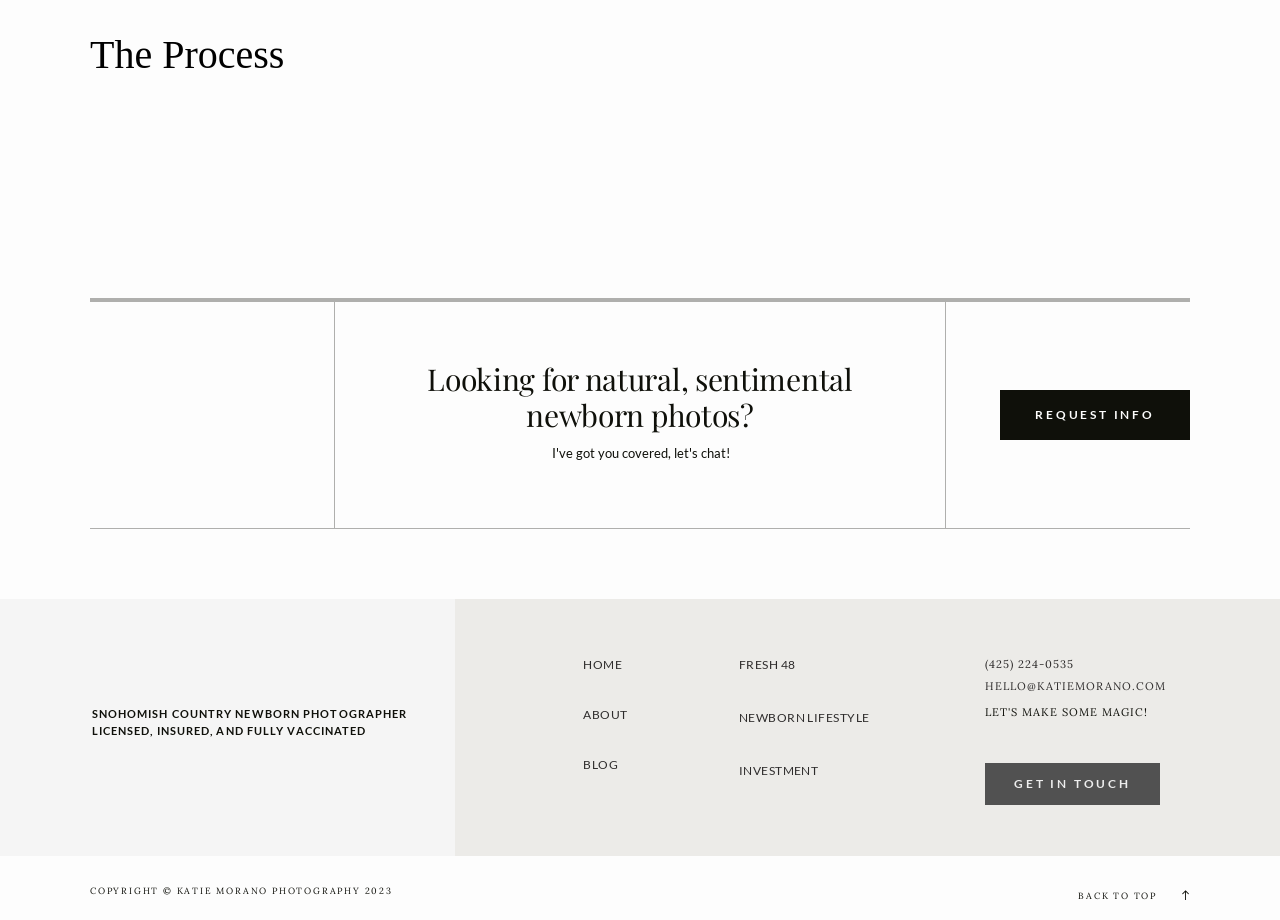Provide your answer to the question using just one word or phrase: What is the year of copyright for Katie Morano Photography?

2023